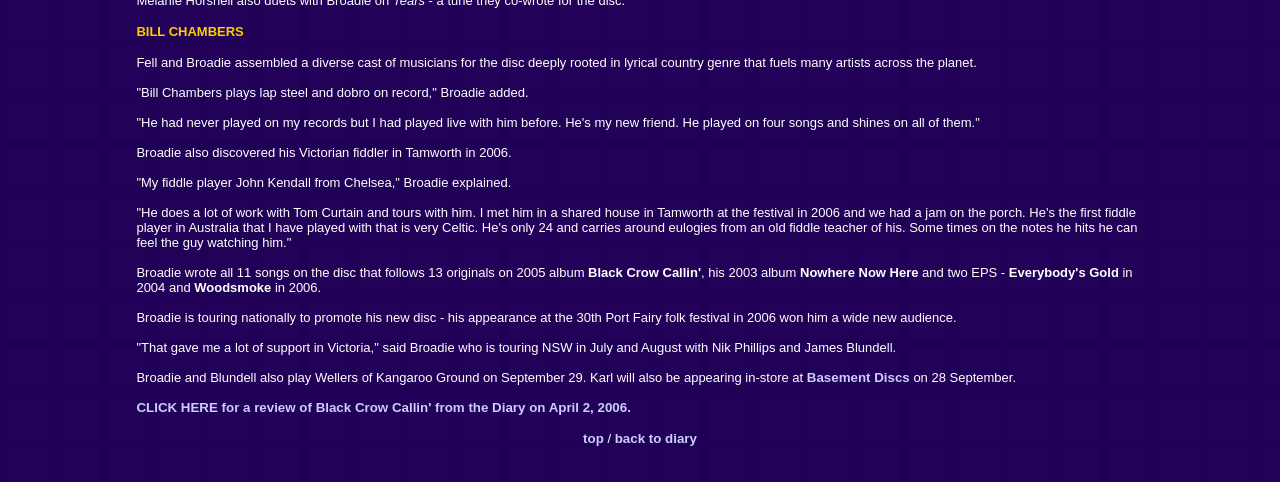What is the name of Broadie's 2003 album?
Refer to the image and provide a detailed answer to the question.

The article mentions 'his 2003 album' and then lists 'Nowhere Now Here' as one of Broadie's albums, indicating that 'Nowhere Now Here' is the name of Broadie's 2003 album.